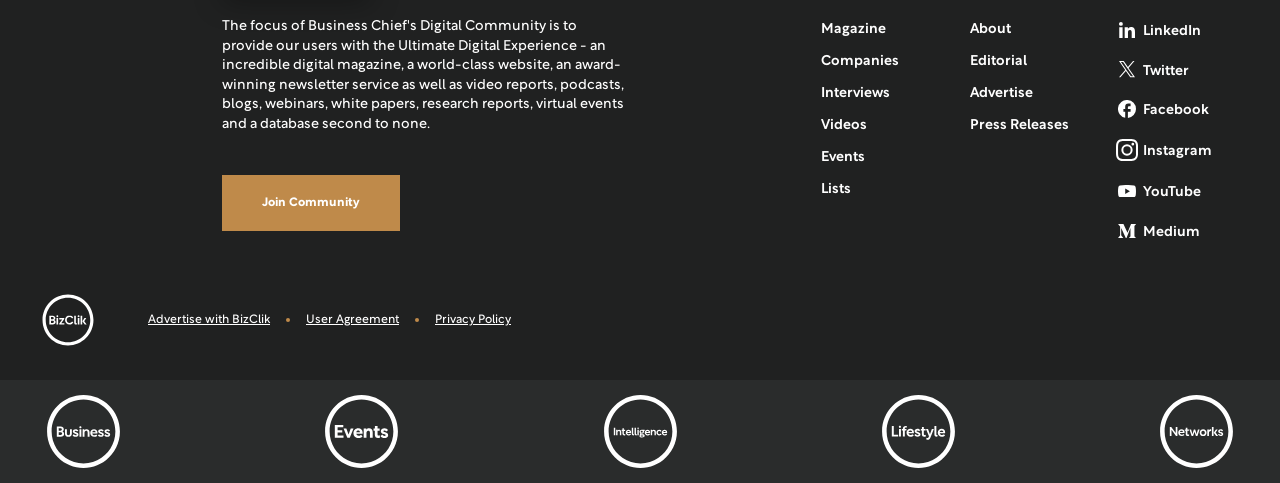Provide a single word or phrase to answer the given question: 
What is the text of the button at the top?

Join Community